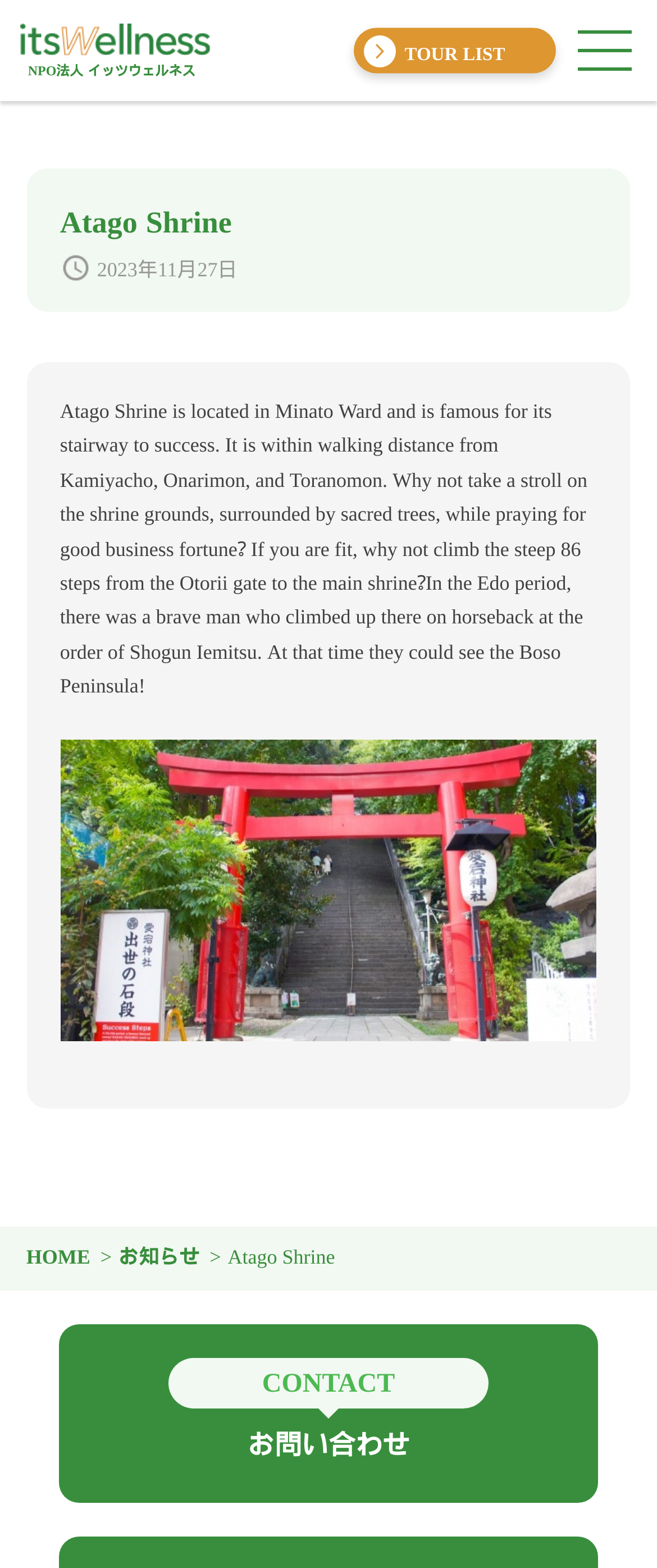Provide the bounding box coordinates for the specified HTML element described in this description: "CONTACT お問い合わせ". The coordinates should be four float numbers ranging from 0 to 1, in the format [left, top, right, bottom].

[0.09, 0.844, 0.91, 0.958]